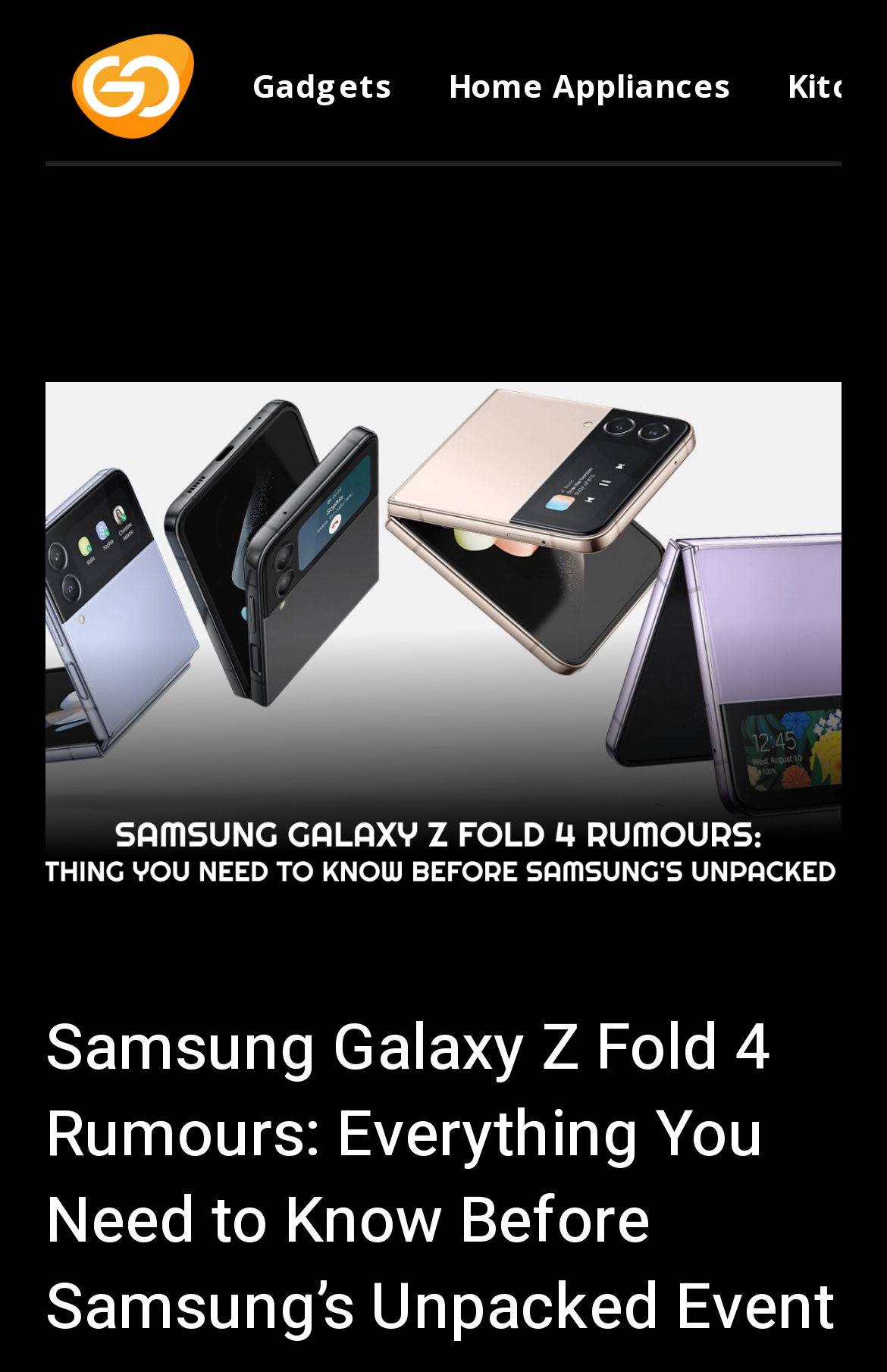Please find and give the text of the main heading on the webpage.

Samsung Galaxy Z Fold 4 Rumours: Everything You Need to Know Before Samsung’s Unpacked Event